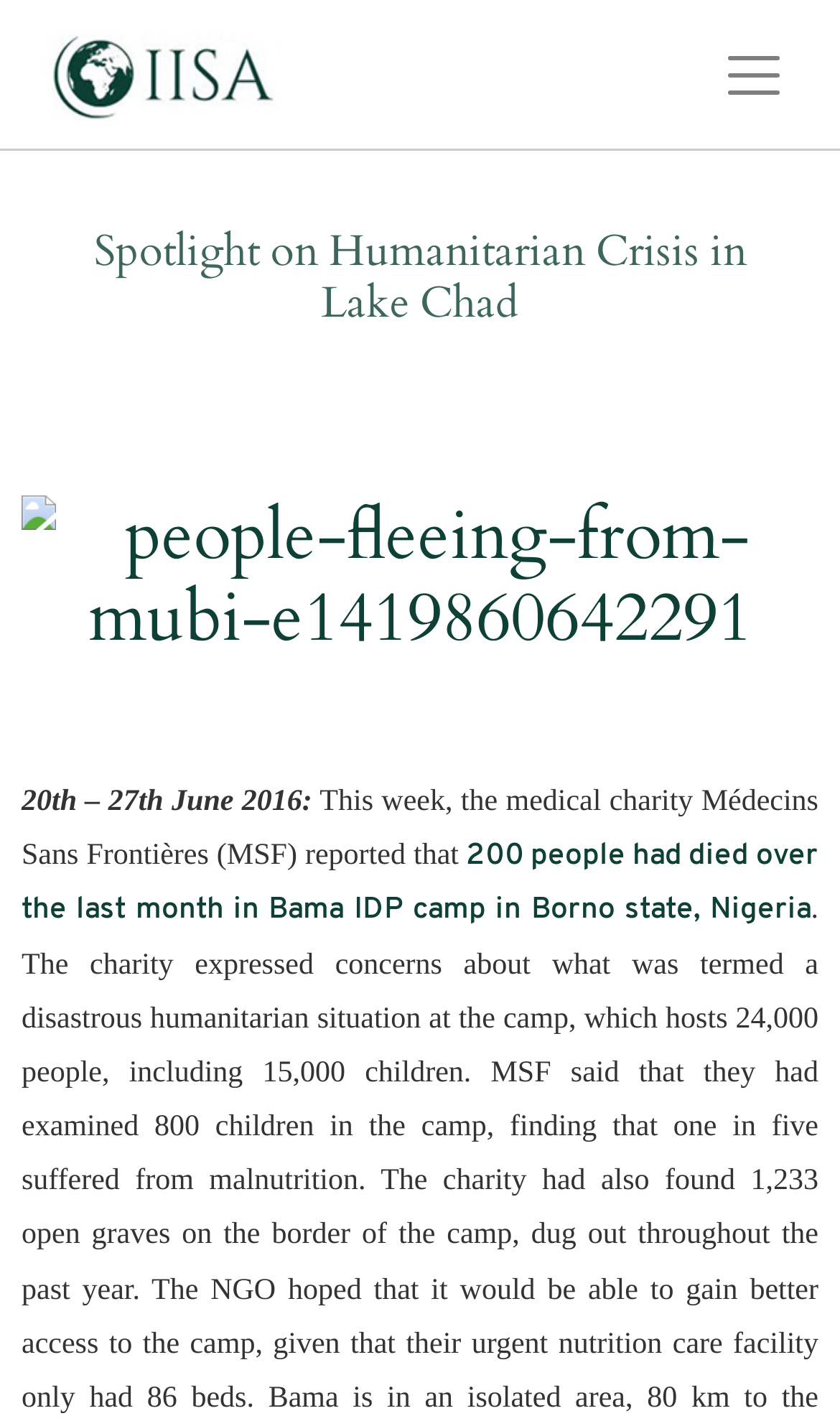Based on the element description: "alt="people-fleeing-from-mubi-e1419860642291"", identify the UI element and provide its bounding box coordinates. Use four float numbers between 0 and 1, [left, top, right, bottom].

[0.026, 0.369, 0.974, 0.436]